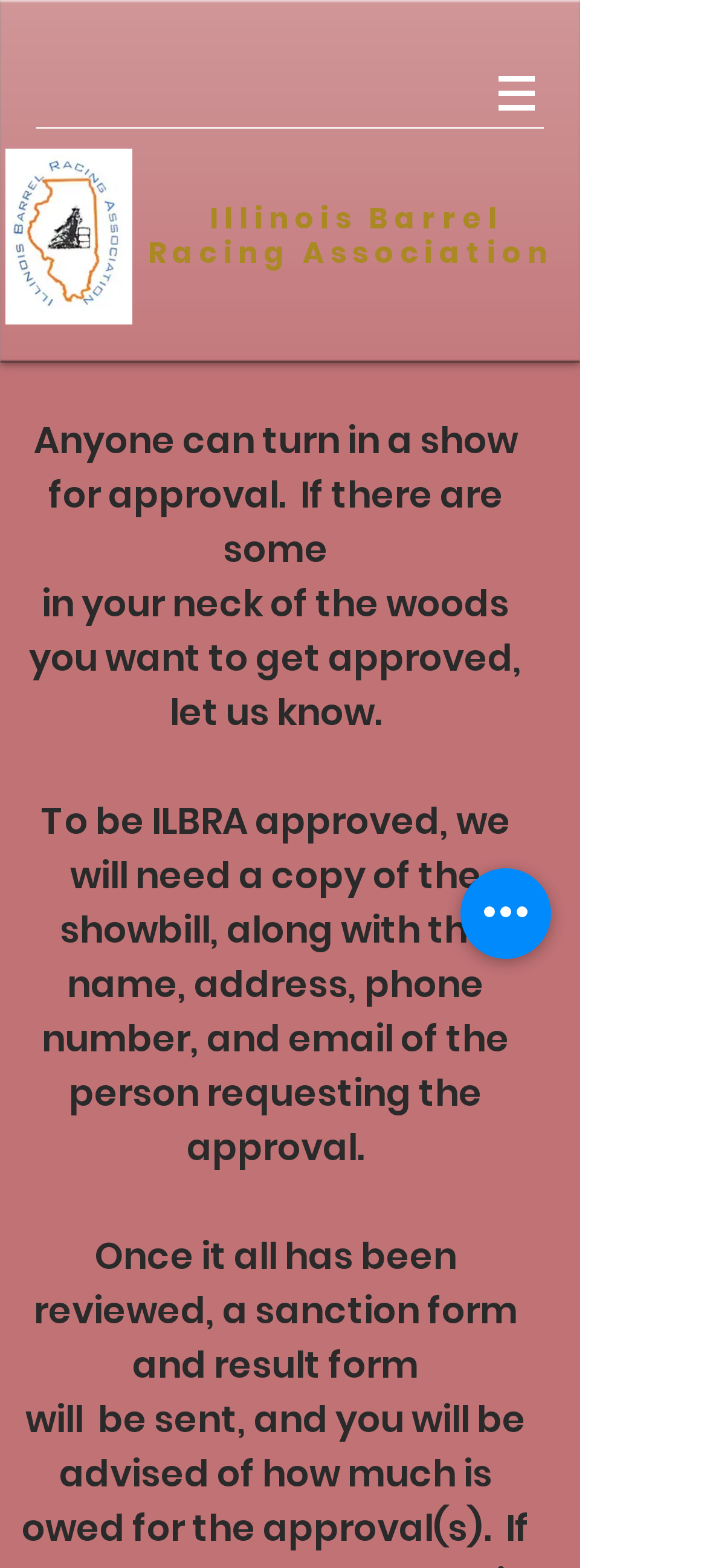What is the purpose of submitting a show for approval?
Please answer the question with a single word or phrase, referencing the image.

Get ILBRA approval